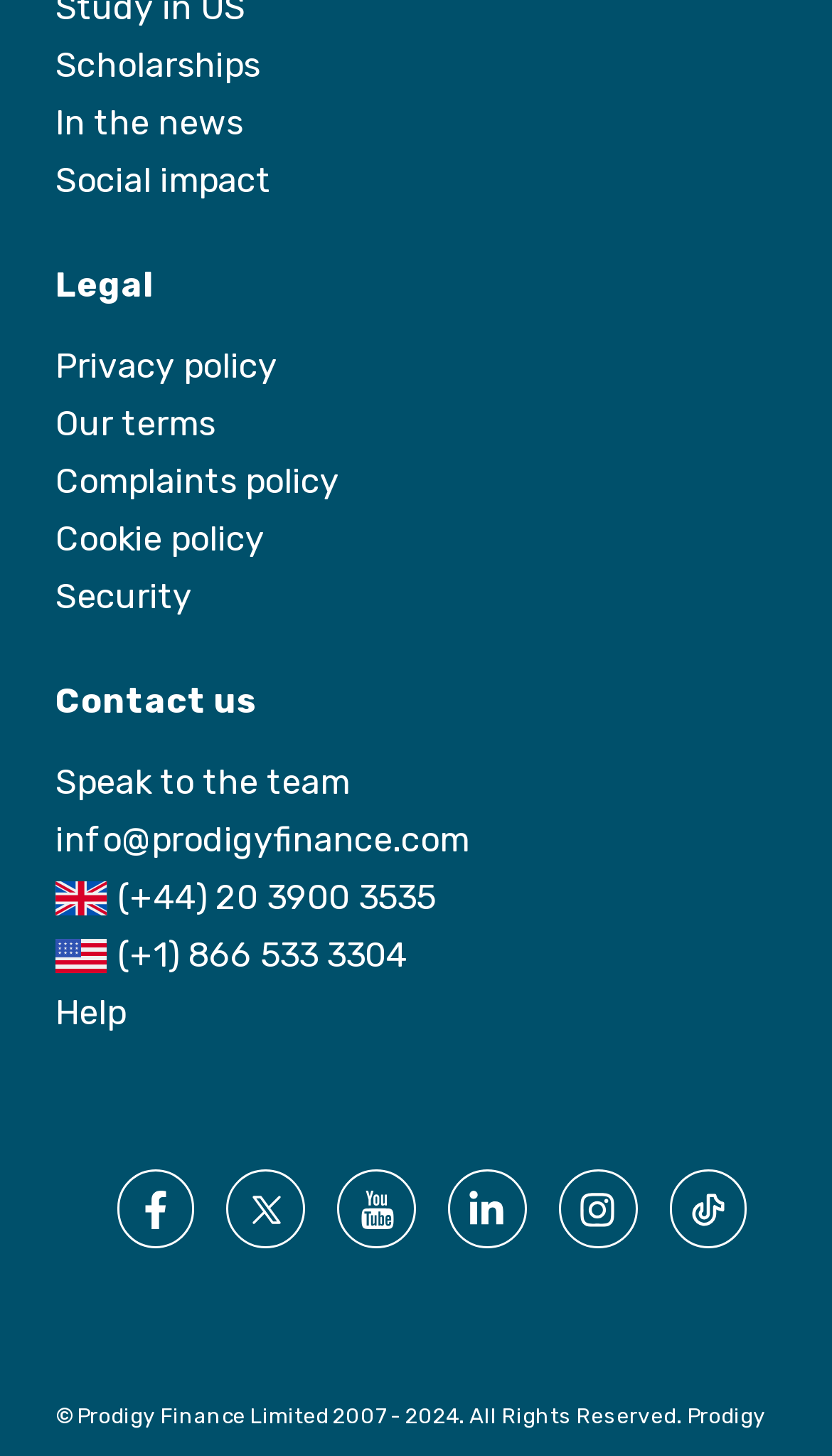Please give a one-word or short phrase response to the following question: 
What is the first link in the top navigation menu?

Scholarships